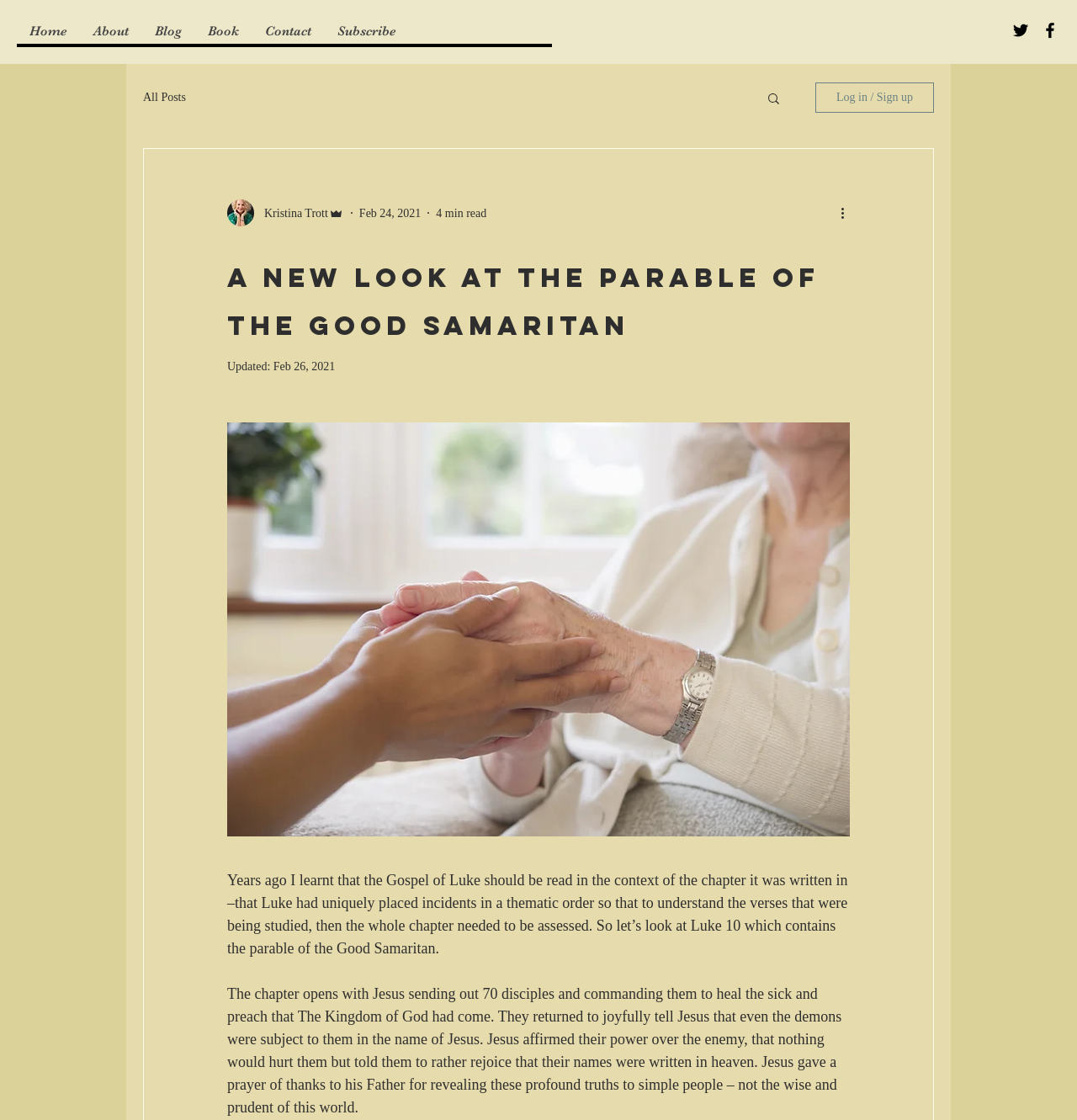How long does it take to read the blog post?
Using the image as a reference, answer the question with a short word or phrase.

4 min